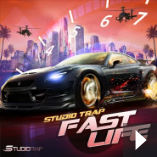What is the theme of the 'FAST LIFE' product?
Your answer should be a single word or phrase derived from the screenshot.

Fast-paced living